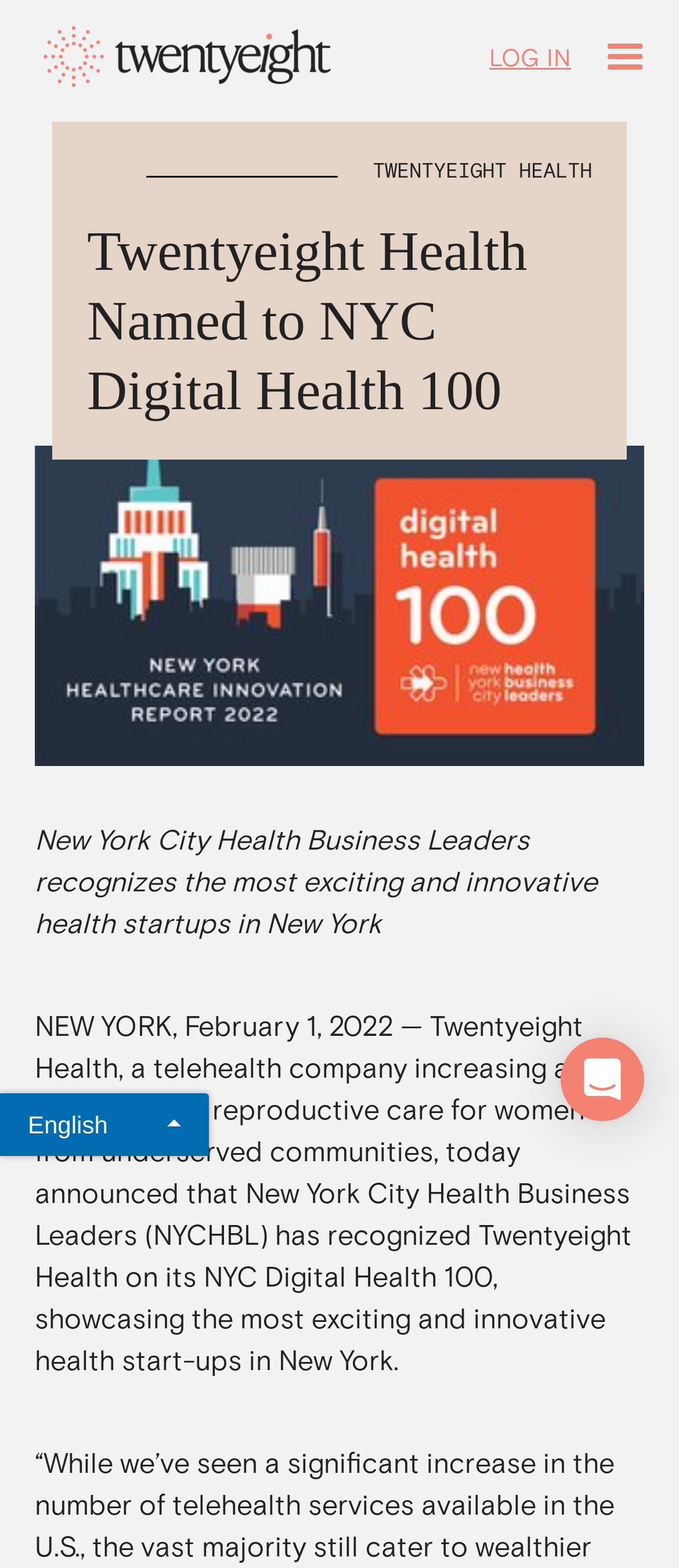What is the purpose of the Intercom Messenger?
Answer the question with detailed information derived from the image.

From the button element, we can see that the purpose of the Intercom Messenger is to open it, as indicated by the button 'Open Intercom Messenger'.